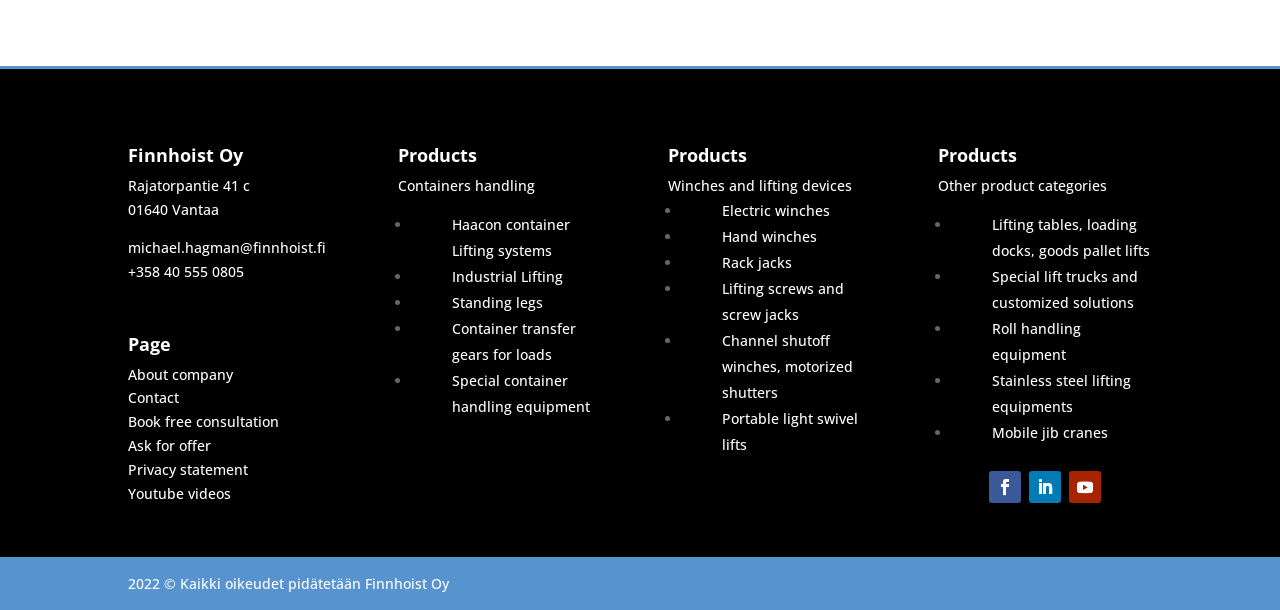Determine the bounding box coordinates for the UI element matching this description: "Lifting screws and screw jacks".

[0.564, 0.457, 0.659, 0.531]